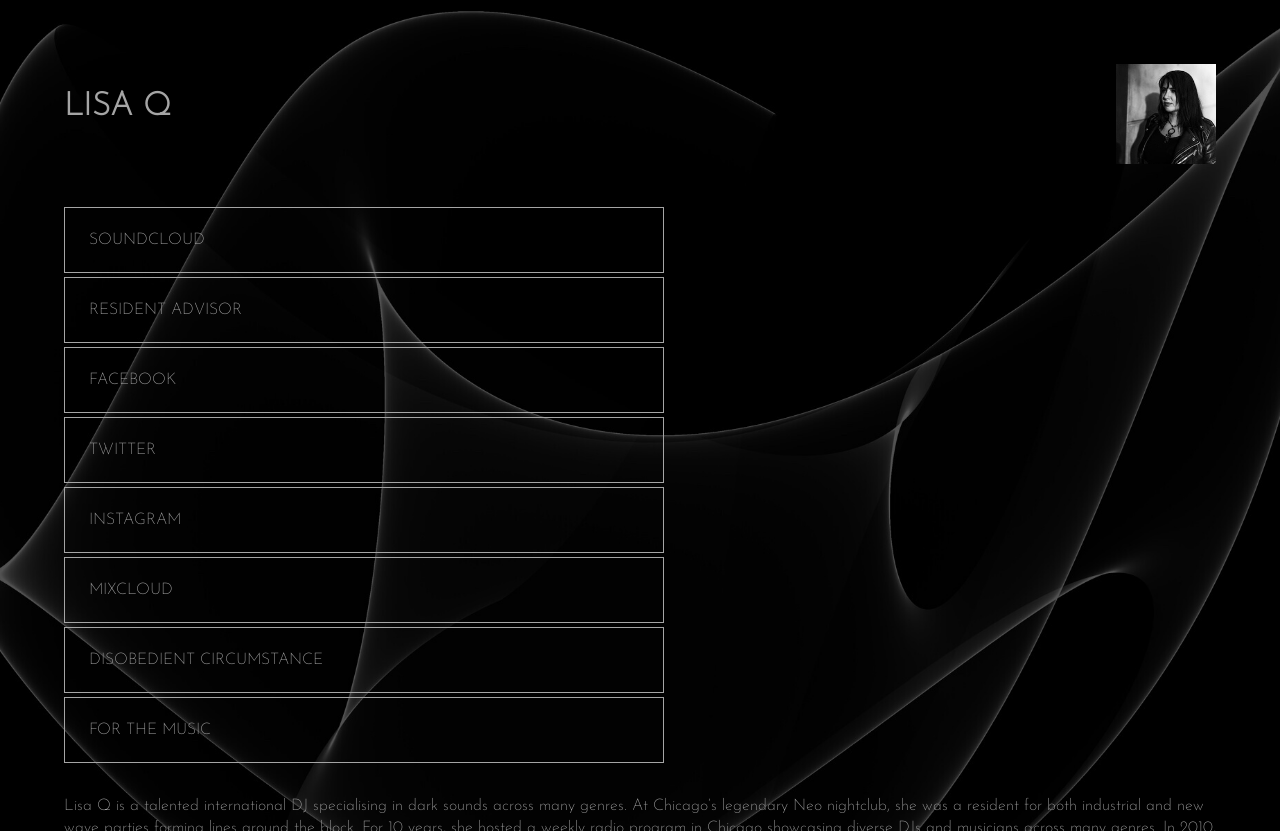Explain the features and main sections of the webpage comprehensively.

The webpage appears to be a profile or portfolio page for an individual named Lisa Q. At the top of the page, there is a large image of Lisa Q, taking up most of the width. Below the image, there is a heading with the text "LISA Q" in a prominent font. 

On the left side of the page, there is a vertical list of links to various social media and music platforms, including SoundCloud, Resident Advisor, Facebook, Twitter, Instagram, MixCloud, and two other platforms with longer names. These links are stacked on top of each other, with the SoundCloud link at the top and the last link at the bottom.